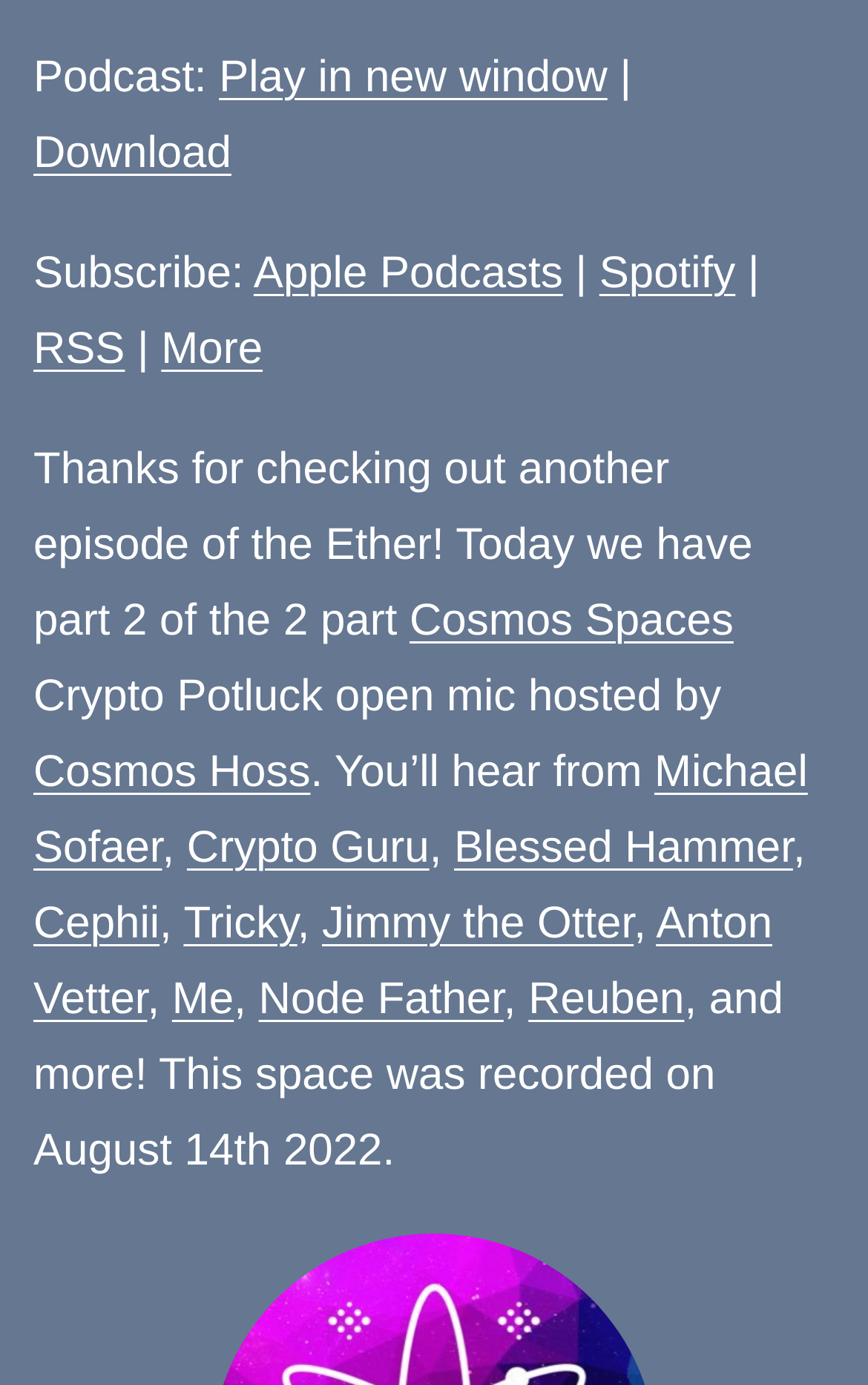Identify the bounding box coordinates for the element you need to click to achieve the following task: "Subscribe to Apple Podcasts". The coordinates must be four float values ranging from 0 to 1, formatted as [left, top, right, bottom].

[0.292, 0.18, 0.649, 0.215]